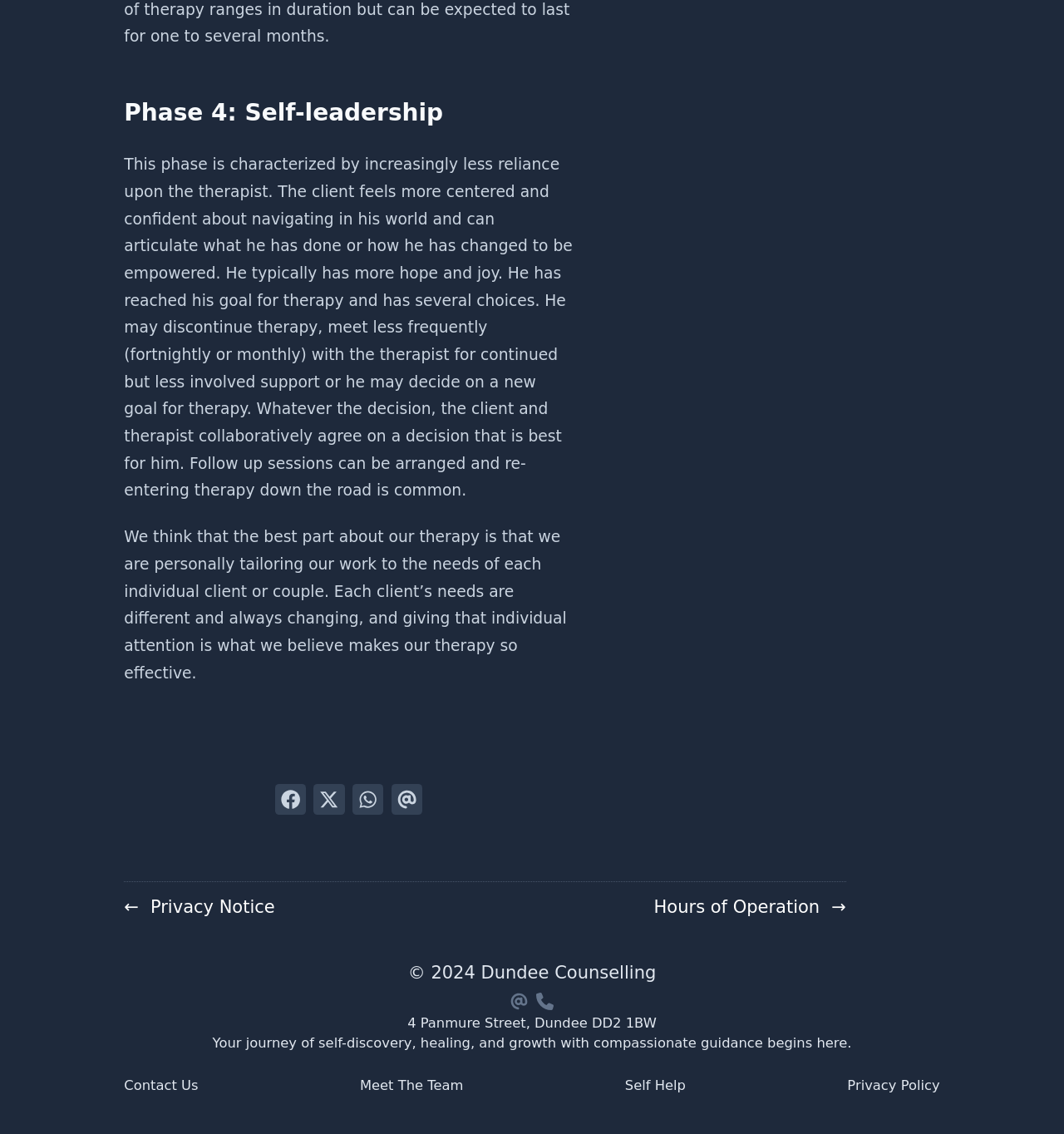Provide the bounding box coordinates of the HTML element described as: "Meet The Team". The bounding box coordinates should be four float numbers between 0 and 1, i.e., [left, top, right, bottom].

[0.338, 0.949, 0.435, 0.966]